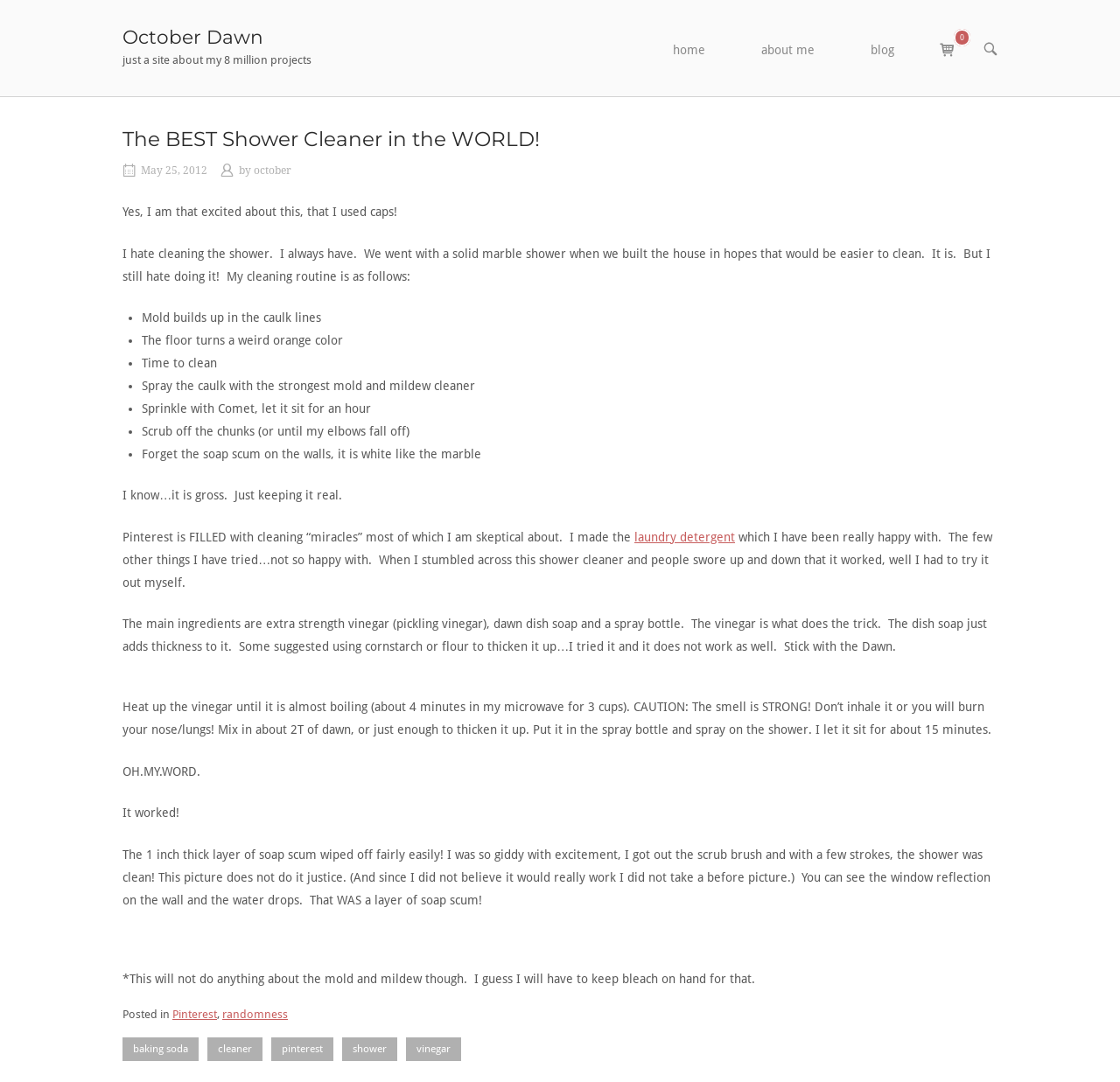What is the result of using the shower cleaner?
Based on the visual details in the image, please answer the question thoroughly.

According to the article, the result of using the shower cleaner is that the soap scum wipes off fairly easily, as mentioned in the sentence 'The 1 inch thick layer of soap scum wiped off fairly easily!'